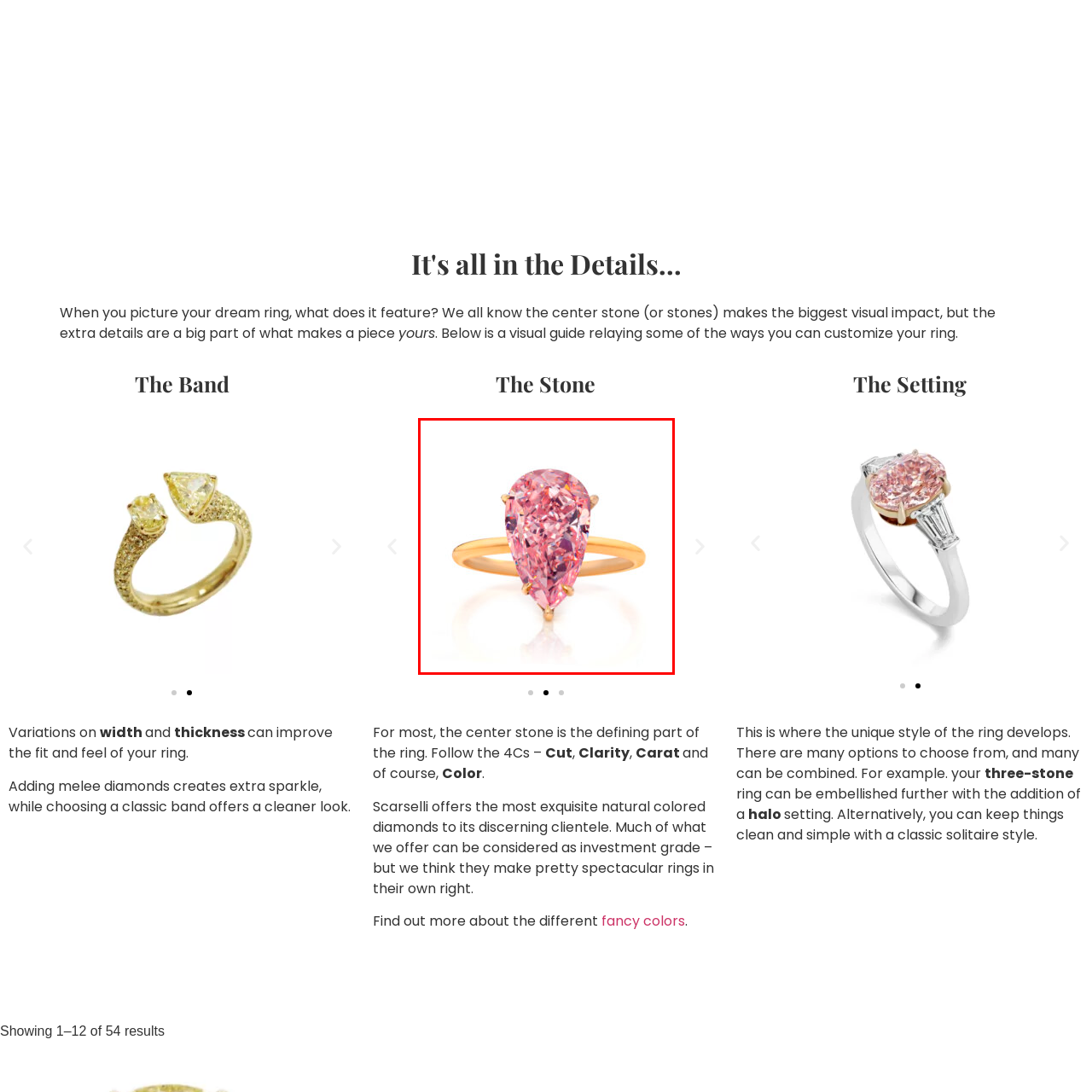Please provide a one-word or phrase response to the following question by examining the image within the red boundary:
What is the material of the band?

Gold